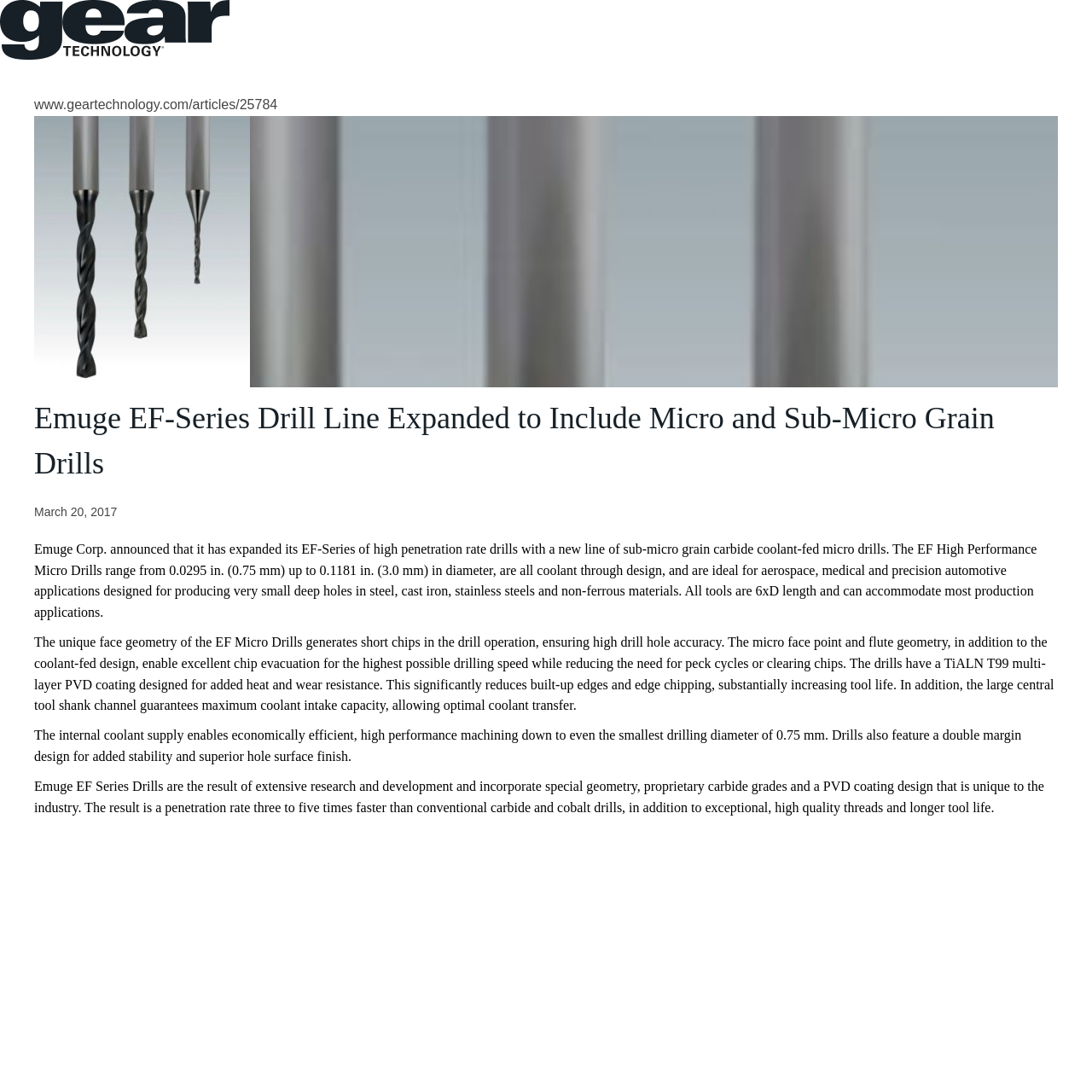Provide your answer in one word or a succinct phrase for the question: 
What is the diameter range of the EF High Performance Micro Drills?

0.0295 in. to 0.1181 in.